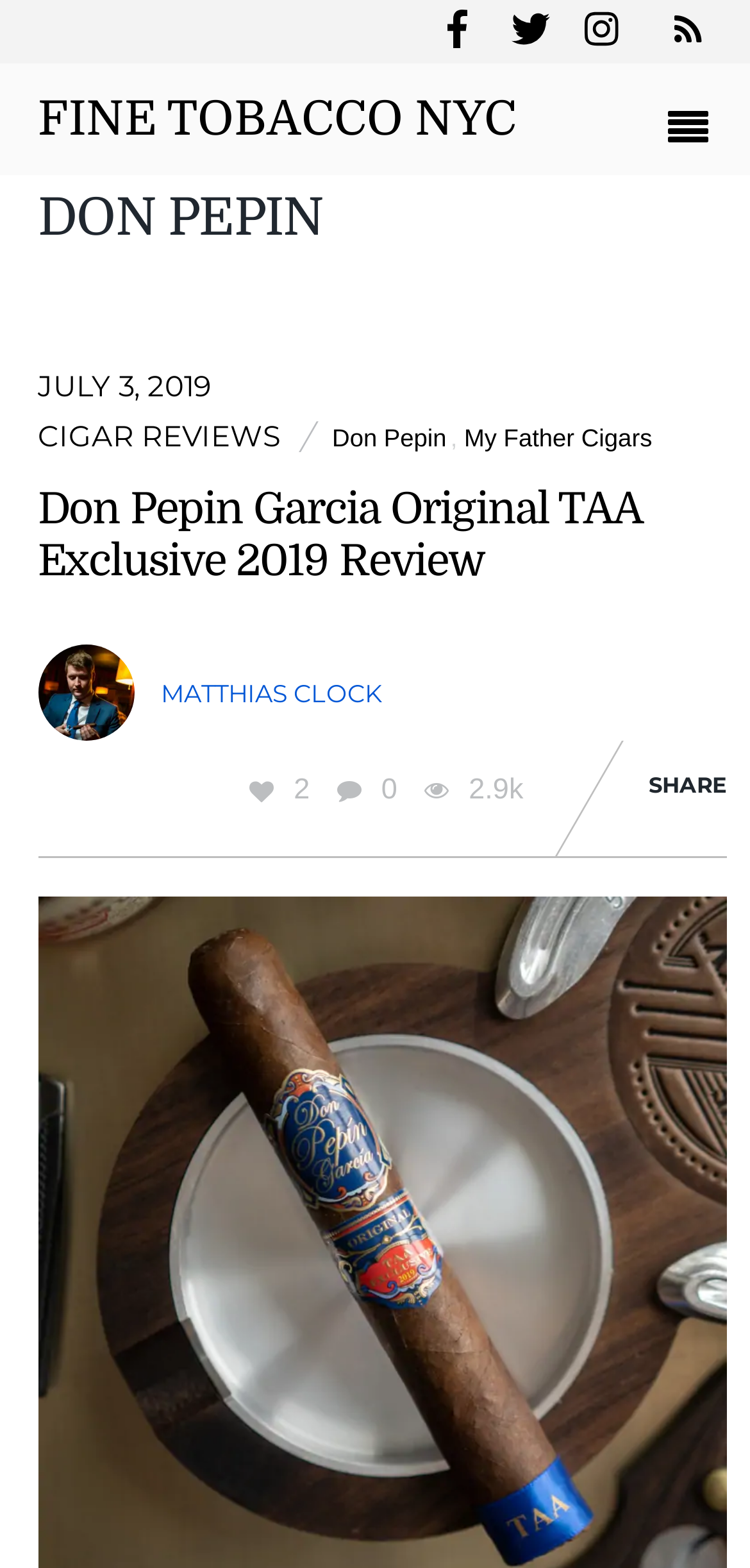Give a complete and precise description of the webpage's appearance.

The webpage is about Don Pepin Archives, specifically focused on fine tobacco in New York City. At the top right corner, there are three social media links: Facebook, Twitter, and Instagram, each represented by an image. Next to them is an RSS link. On the top left, there is a link to "FINE TOBACCO NYC" and a "Menu" link.

Below the top section, there is a heading "DON PEPIN" with a time stamp "JULY 3, 2019" next to it. Underneath, there are links to "CIGAR REVIEWS", "Don Pepin", and "My Father Cigars", separated by commas. 

The main content of the page is a review of "Don Pepin Garcia Original TAA Exclusive 2019", with a heading and a link to the review. There is an image related to the review on the left side. Below the heading, there are links to "MATTHIAS CLOCK" and two icons with numbers "2" and "0". There is also a text "2.9k" and a "SHARE" link at the bottom right corner of the review section.